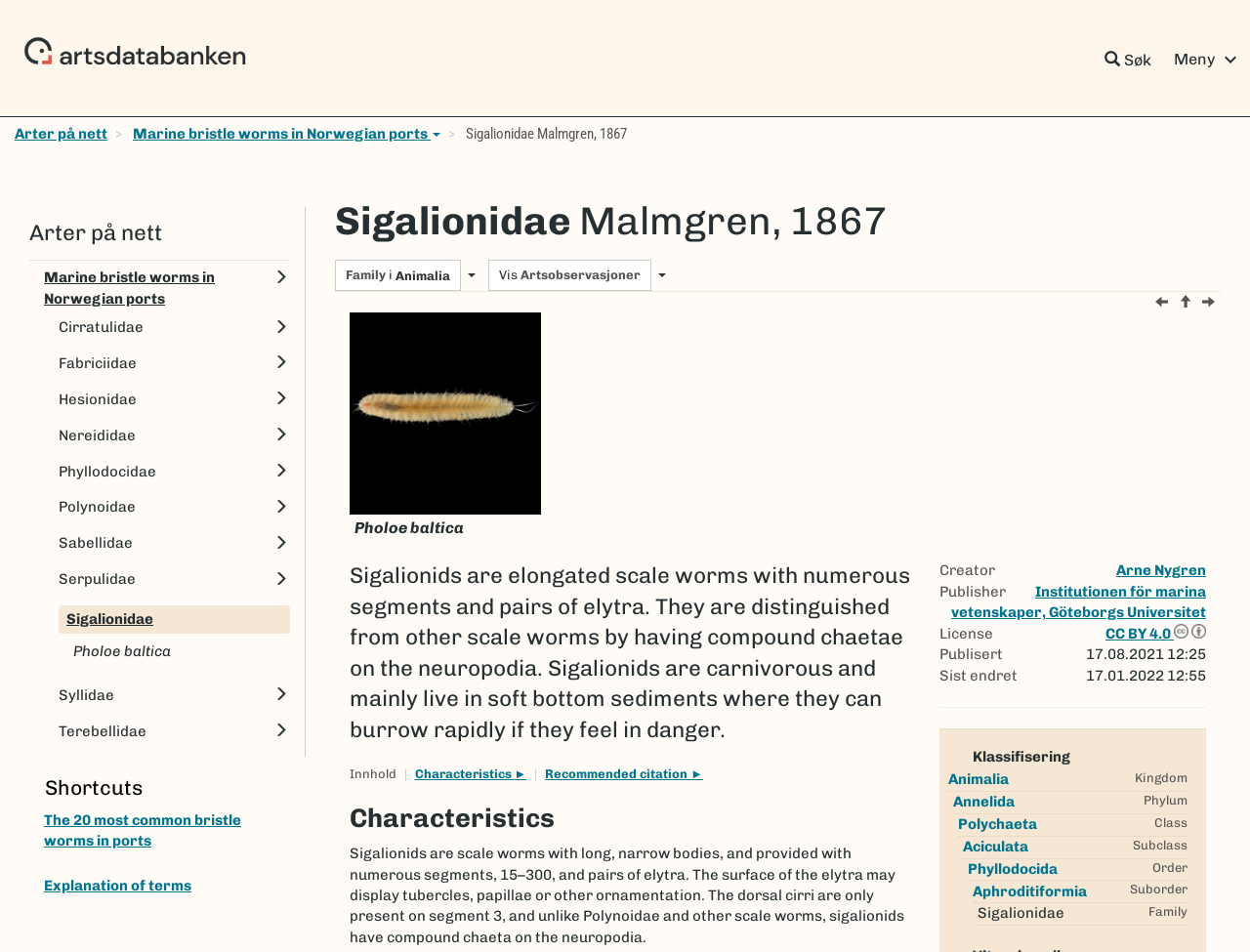Given the description of the UI element: "Business", predict the bounding box coordinates in the form of [left, top, right, bottom], with each value being a float between 0 and 1.

None